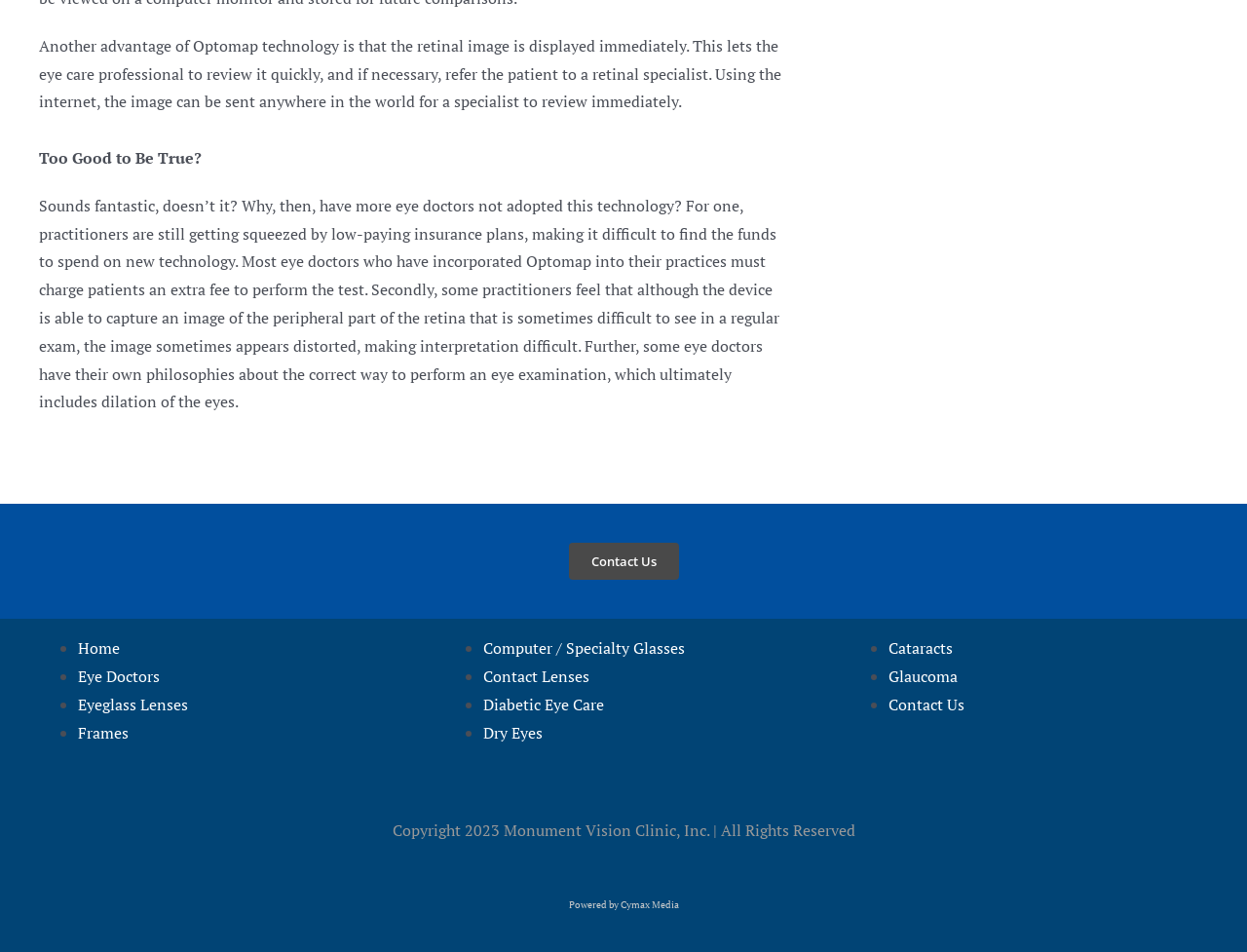Identify the bounding box for the described UI element. Provide the coordinates in (top-left x, top-left y, bottom-right x, bottom-right y) format with values ranging from 0 to 1: Frames

[0.062, 0.758, 0.103, 0.781]